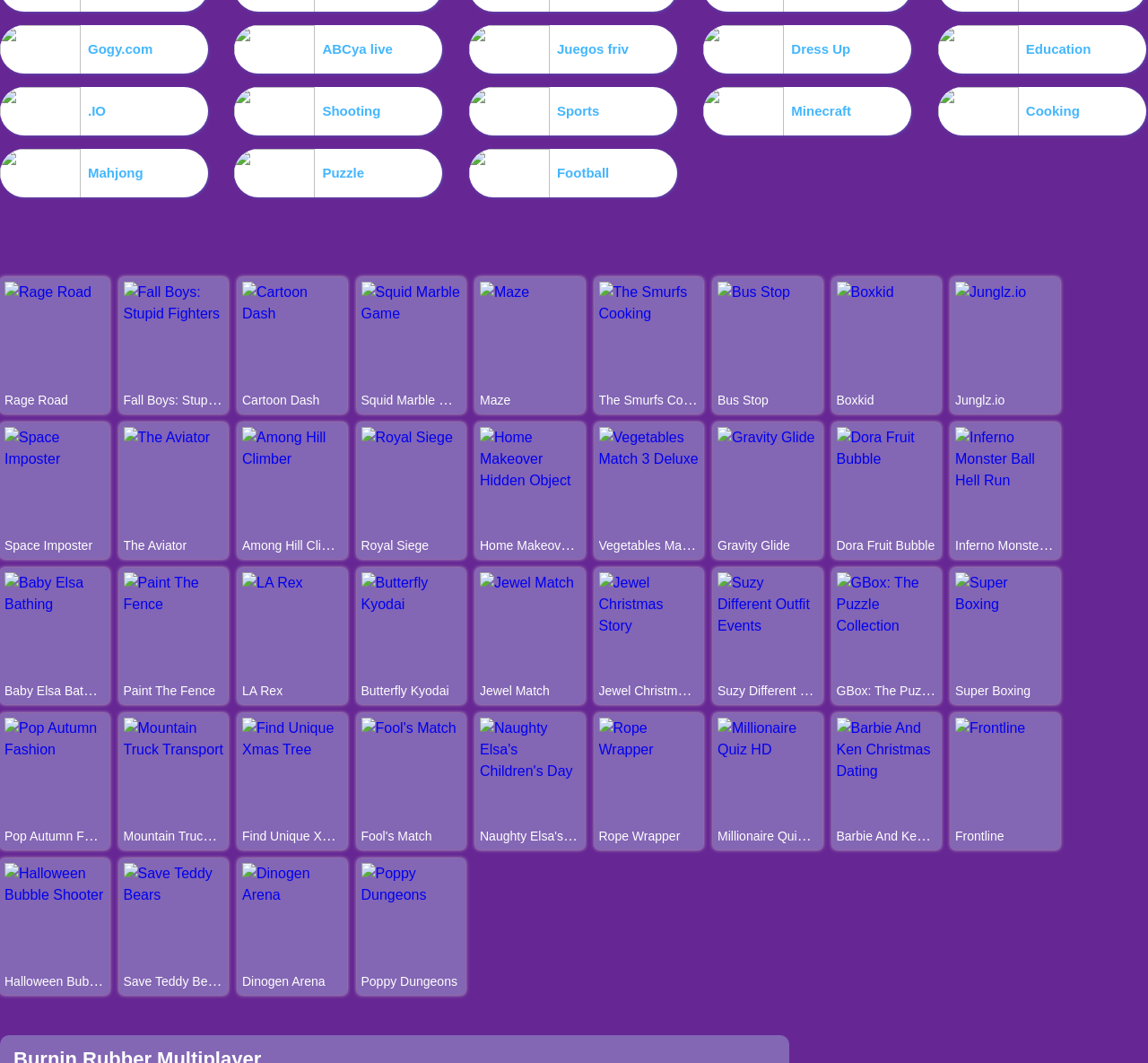Please locate the clickable area by providing the bounding box coordinates to follow this instruction: "View Company Information".

None